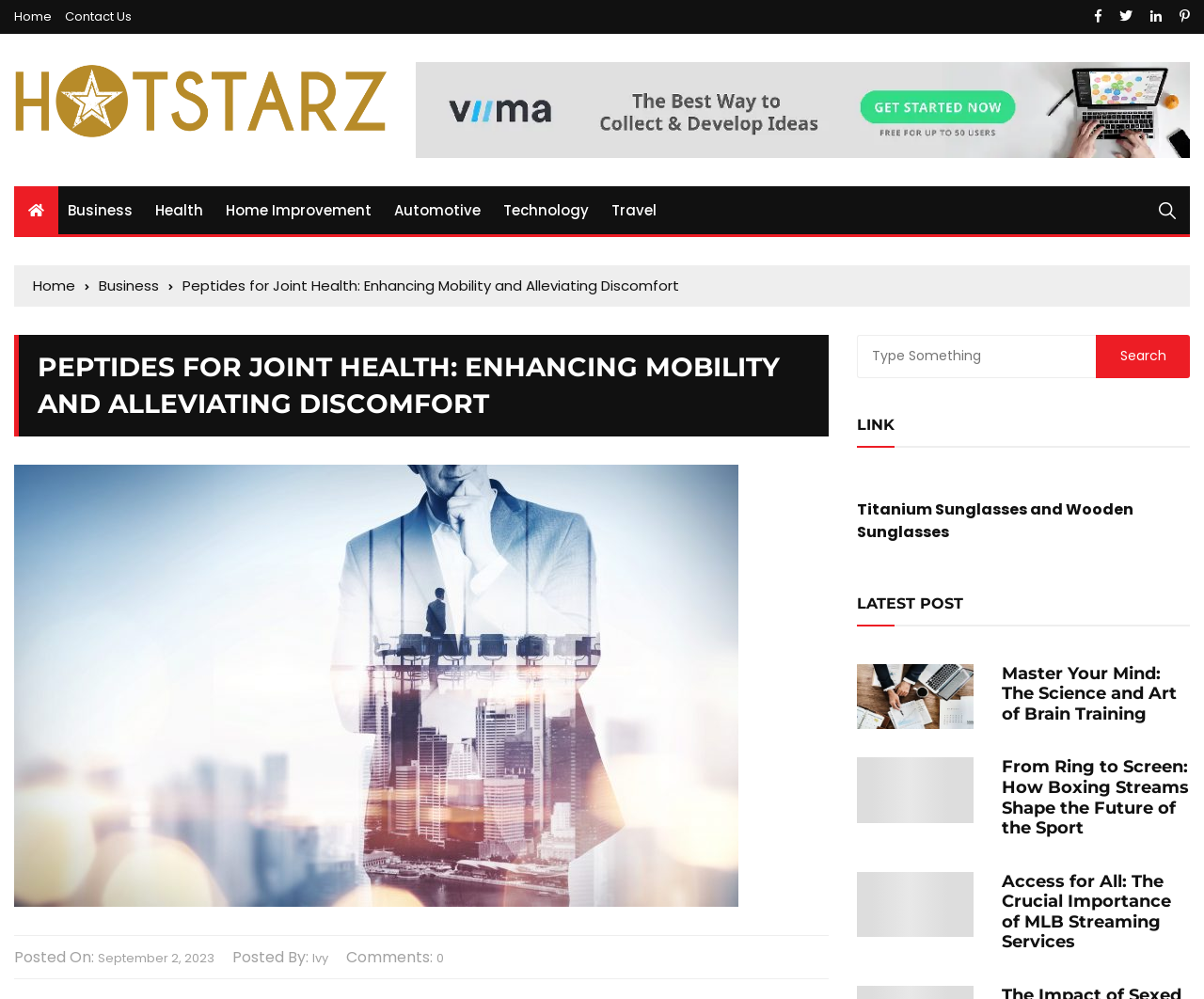Please give a one-word or short phrase response to the following question: 
What is the name of the website?

HotstarZ